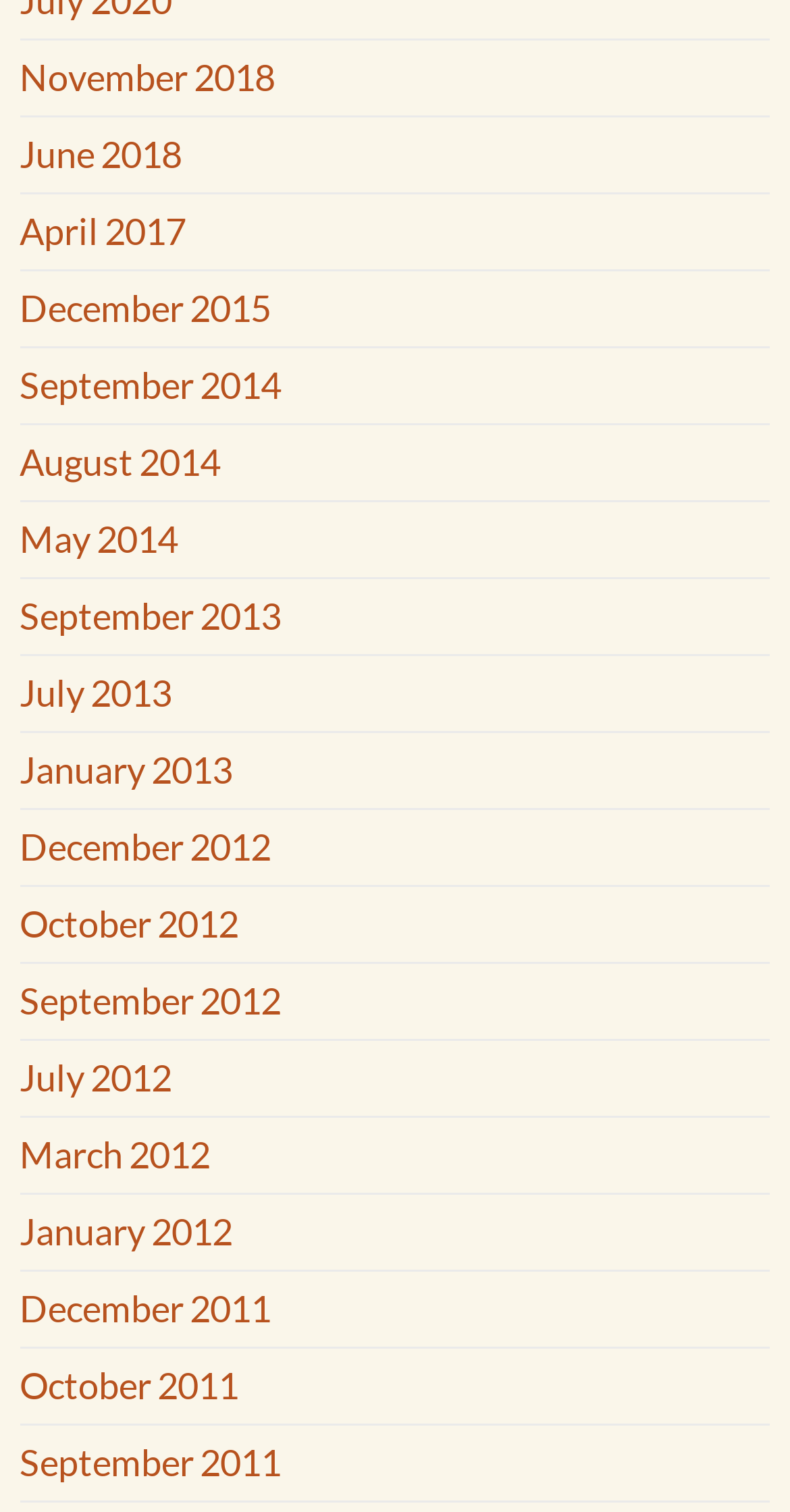How many links are there for the year 2014?
Kindly answer the question with as much detail as you can.

I counted the number of links for the year 2014 and found three links: 'September 2014', 'August 2014', and 'May 2014'. These links have bounding box coordinates of [0.025, 0.24, 0.356, 0.27], [0.025, 0.291, 0.279, 0.321], and [0.025, 0.342, 0.225, 0.371], respectively.